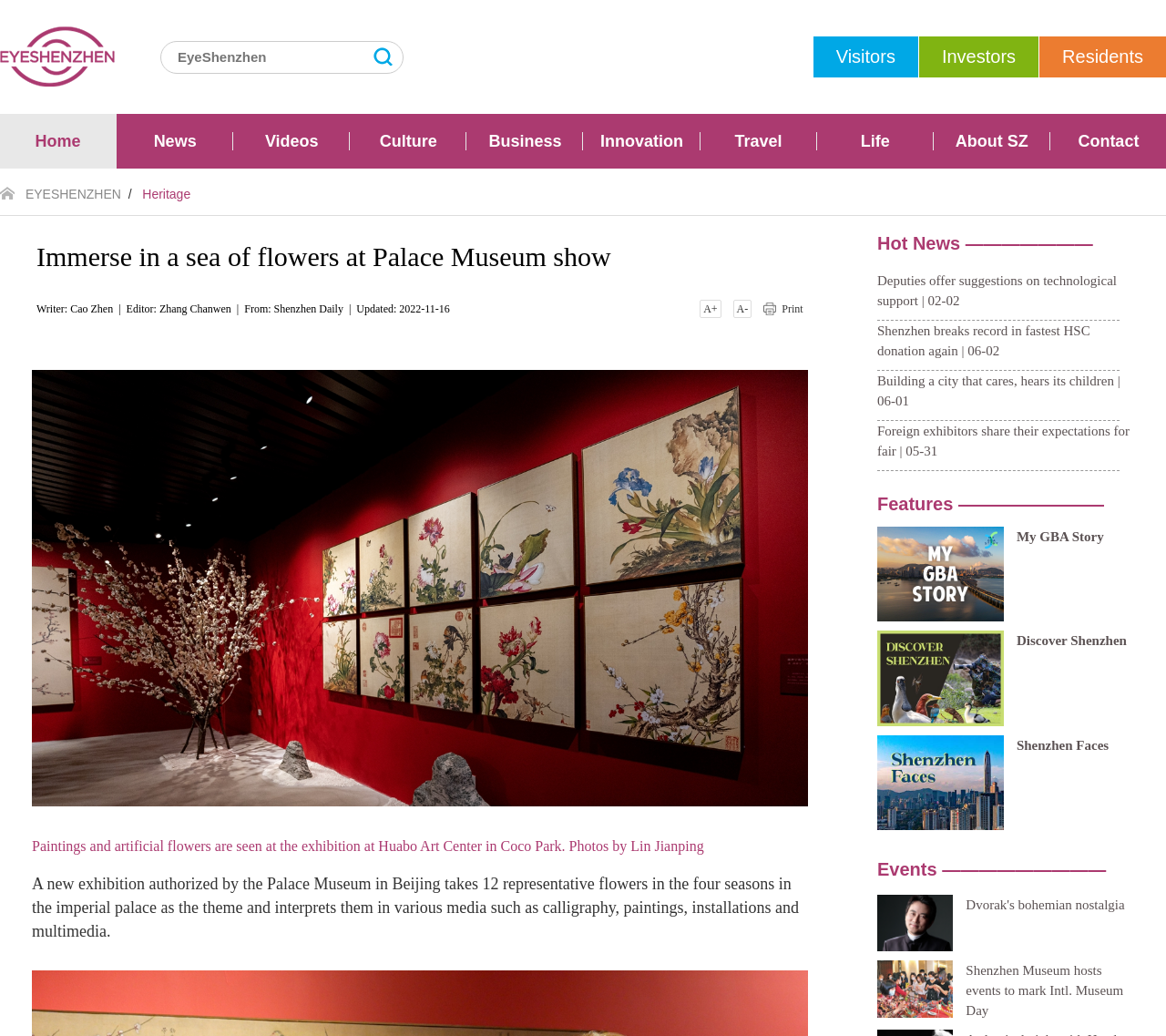For the given element description About SZ, determine the bounding box coordinates of the UI element. The coordinates should follow the format (top-left x, top-left y, bottom-right x, bottom-right y) and be within the range of 0 to 1.

[0.801, 0.11, 0.901, 0.163]